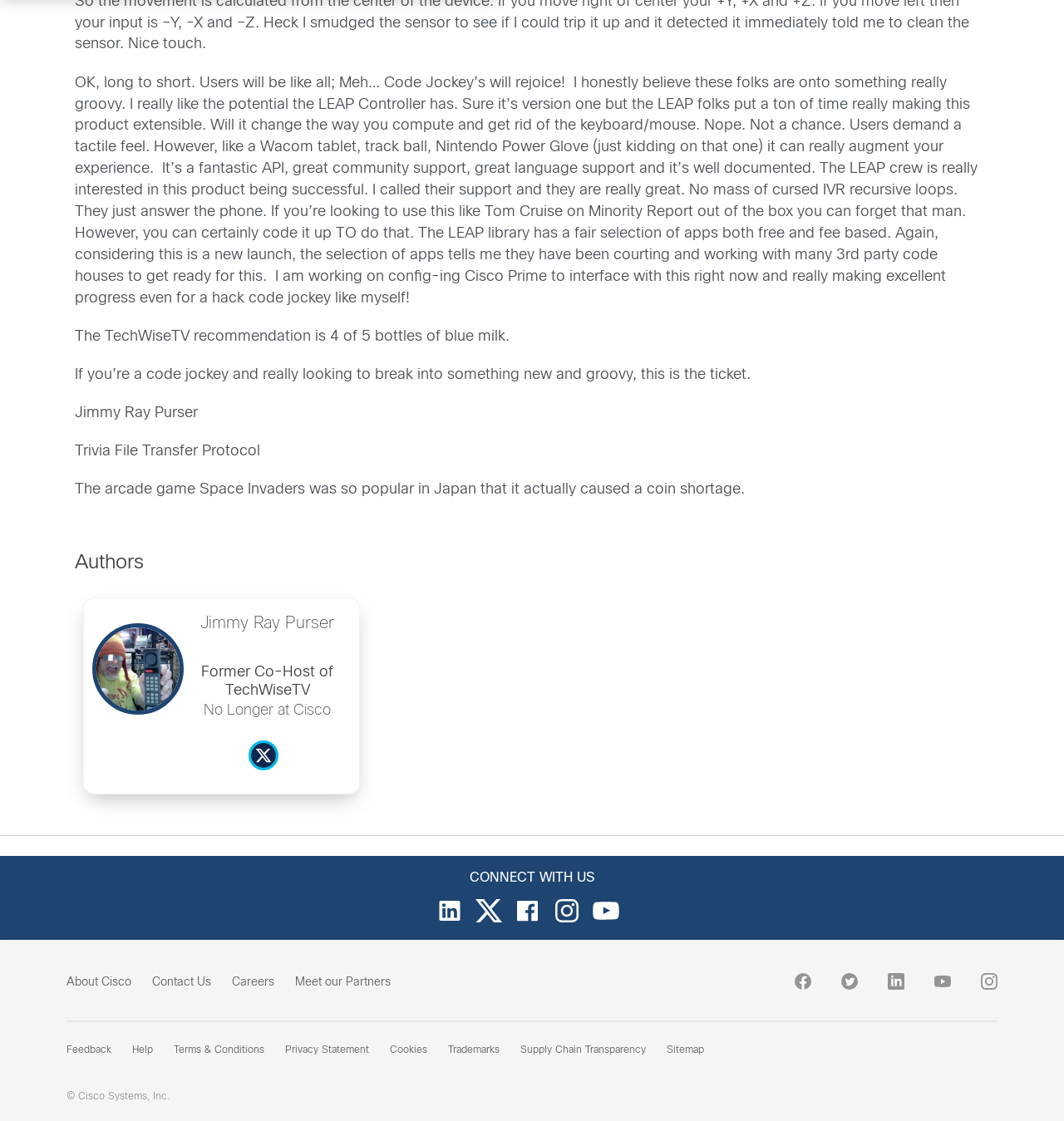Determine the coordinates of the bounding box that should be clicked to complete the instruction: "View Jimmy Ray Purser's profile". The coordinates should be represented by four float numbers between 0 and 1: [left, top, right, bottom].

[0.18, 0.549, 0.322, 0.579]